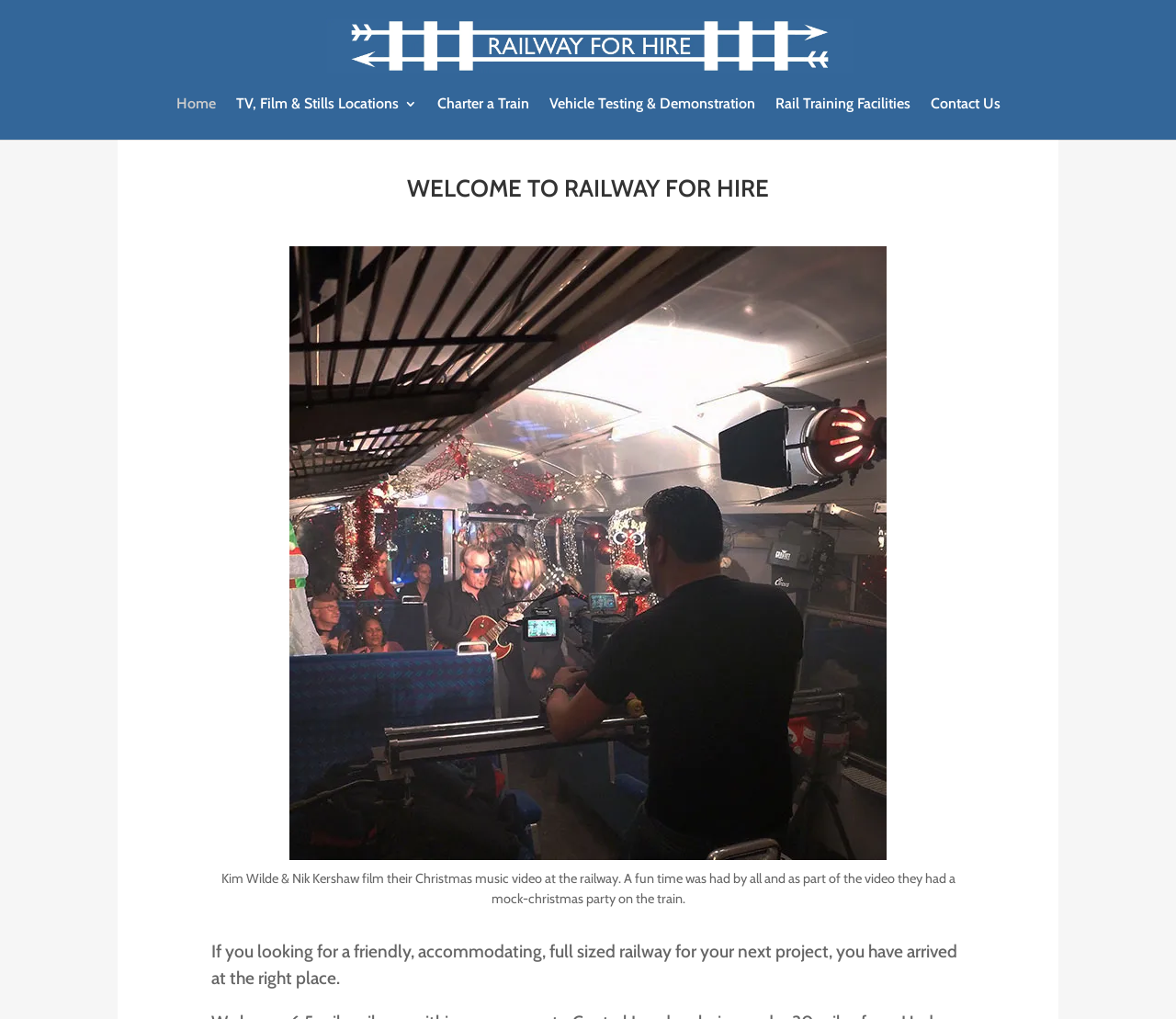Analyze the image and answer the question with as much detail as possible: 
What is the name of the railway?

The name of the railway can be found in the link at the top of the page, which says 'Railway for Hire', and also in the image with the same text. This suggests that the railway's name is 'Railway for Hire'.